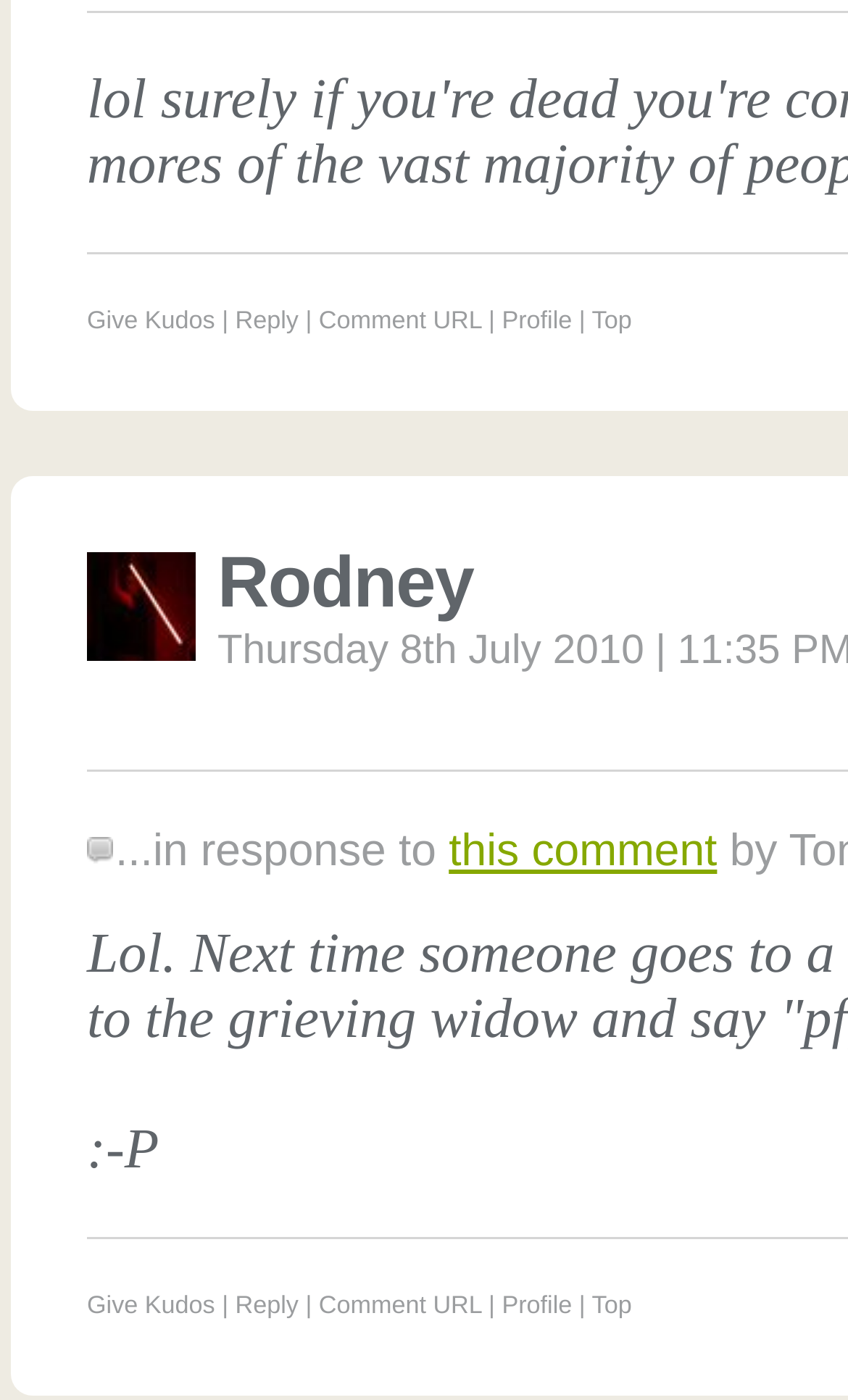Given the description of a UI element: "Comment URL", identify the bounding box coordinates of the matching element in the webpage screenshot.

[0.376, 0.22, 0.568, 0.238]